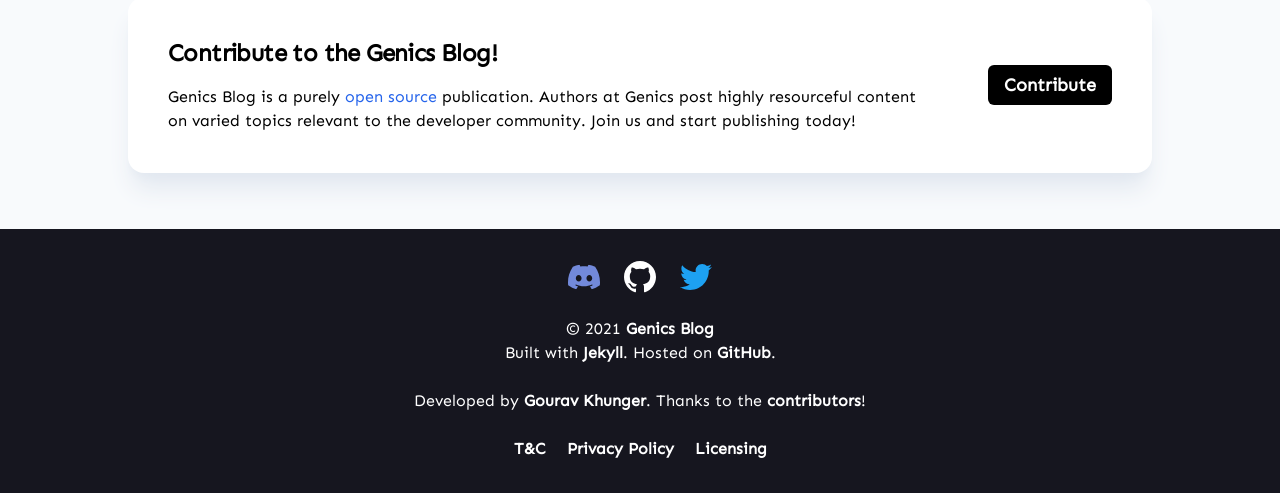Please provide a comprehensive response to the question below by analyzing the image: 
What is the name of the blog?

I found the answer by looking at the heading element with the text 'Contribute to the Genics Blog!' and also the link element with the text 'Genics Blog' at the bottom of the page.